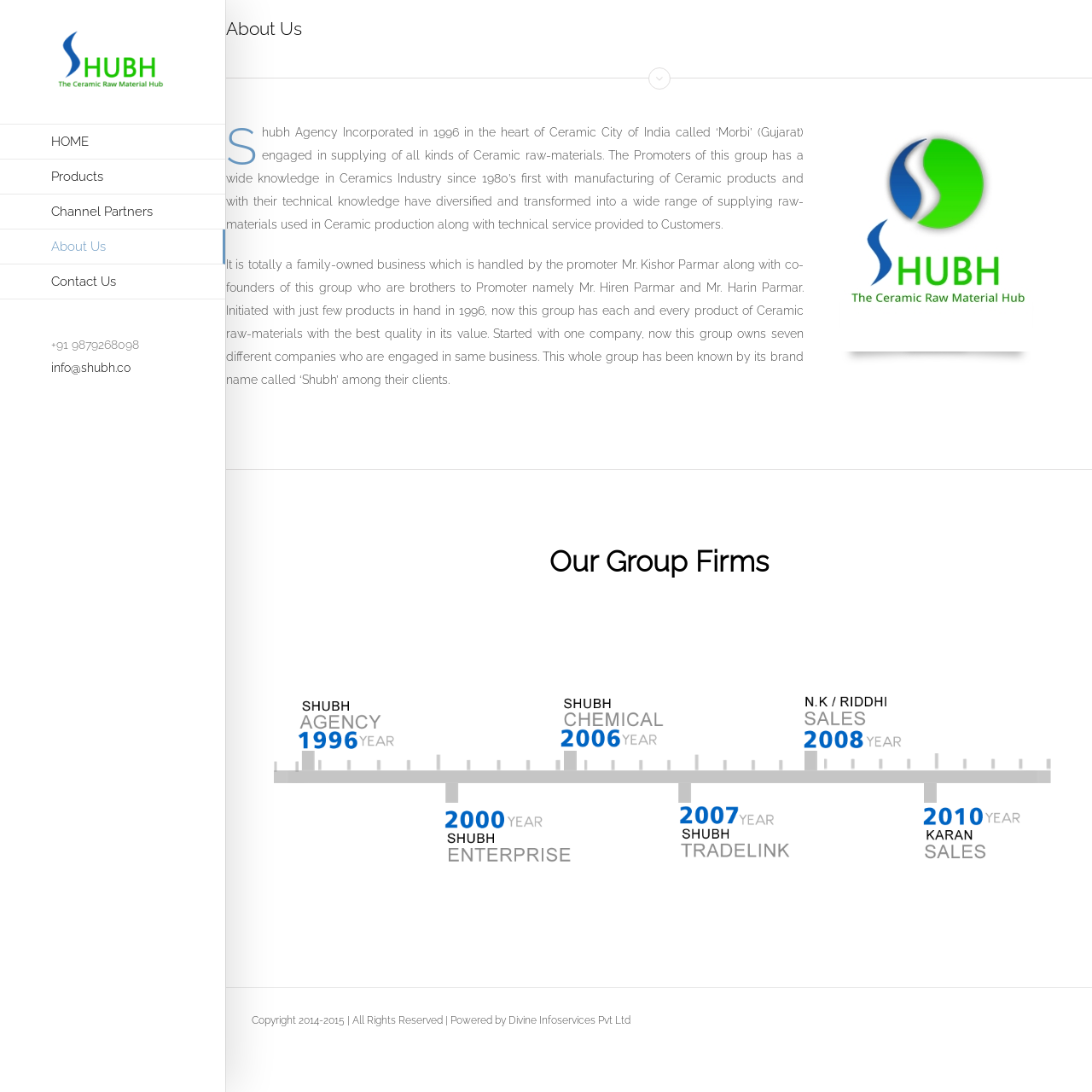What is the text of the webpage's headline?

Our Group Firms